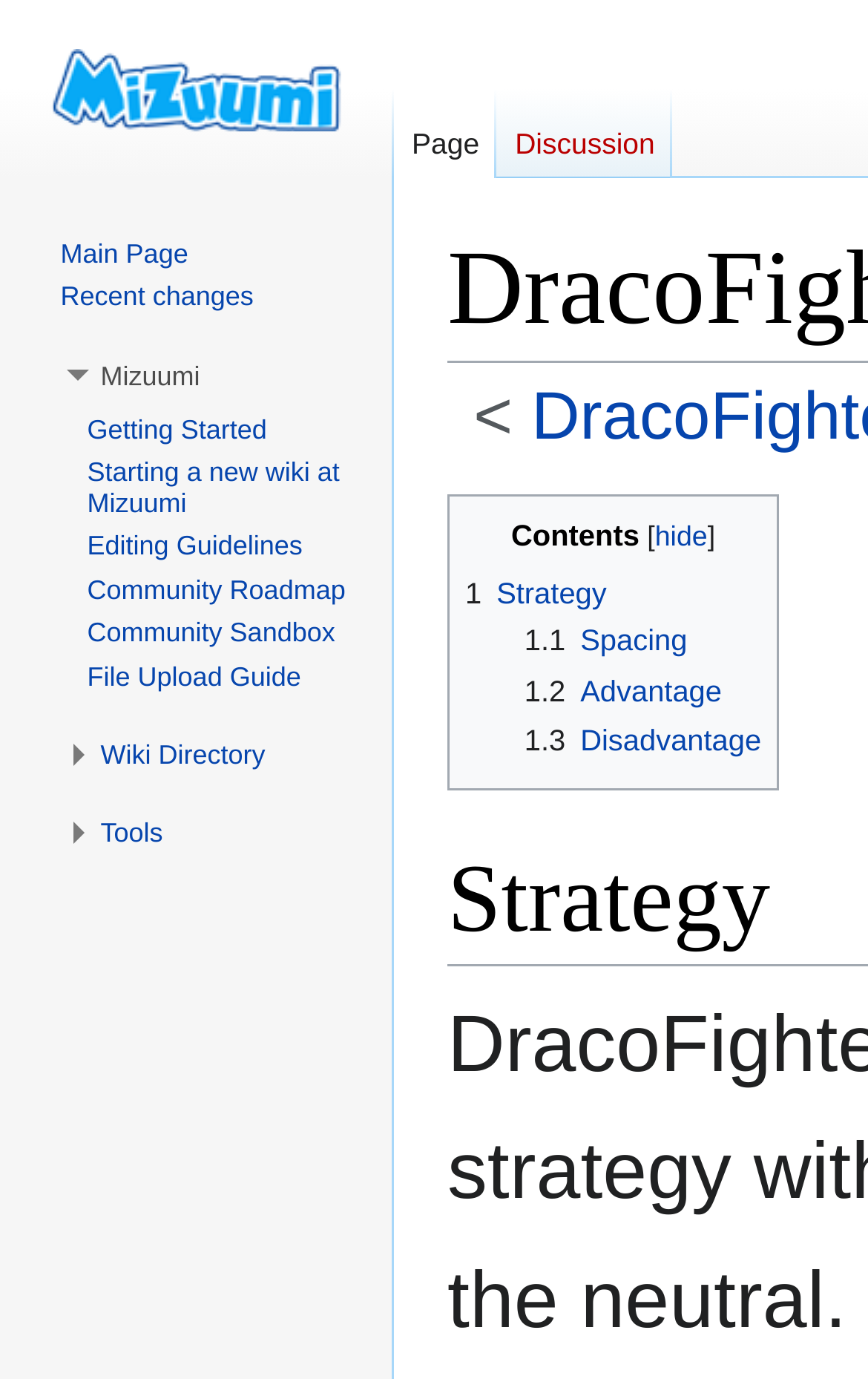Please locate the clickable area by providing the bounding box coordinates to follow this instruction: "Get started with Mizuumi".

[0.1, 0.3, 0.307, 0.322]